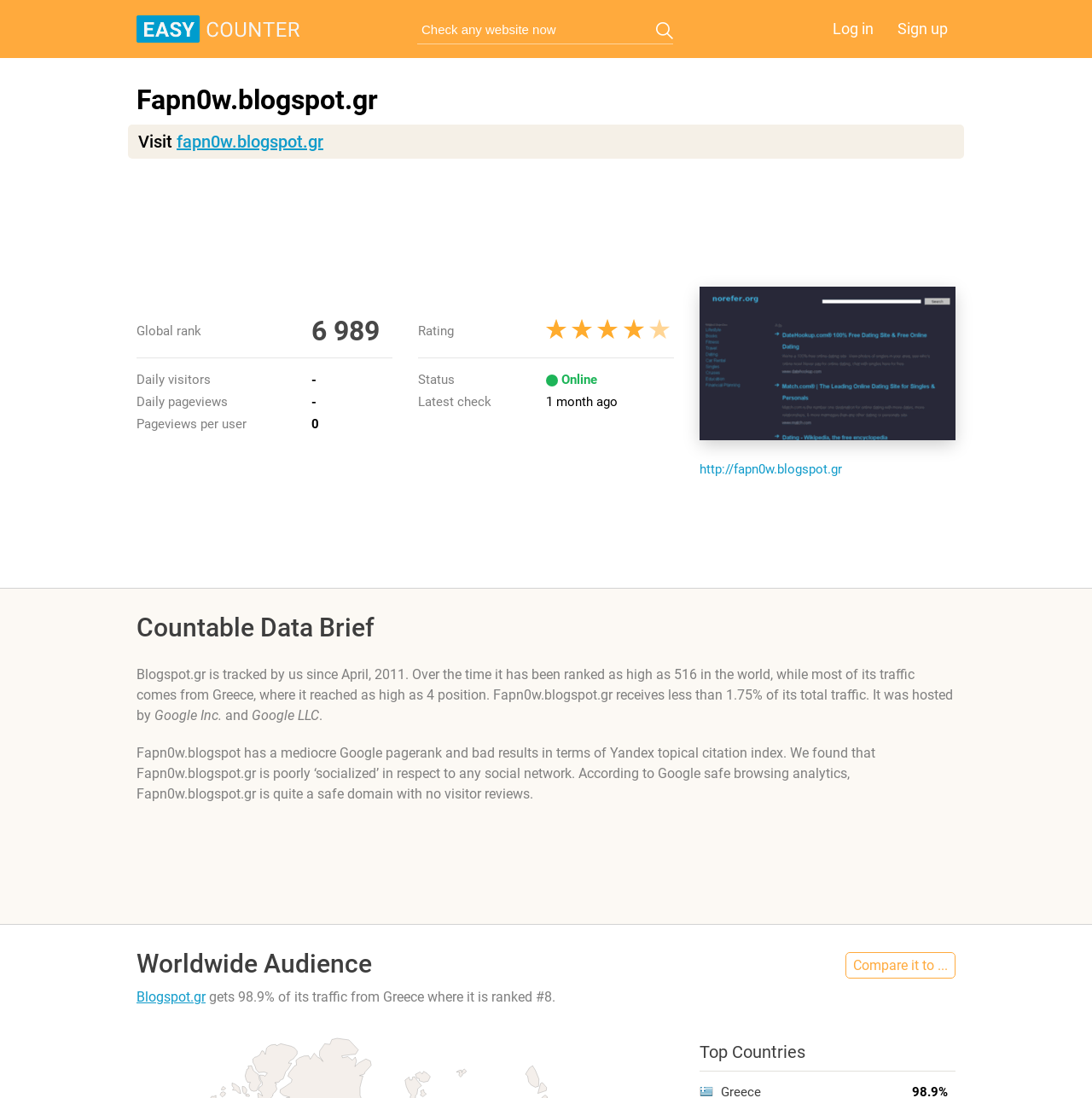What percentage of traffic comes from Greece?
Can you give a detailed and elaborate answer to the question?

I found the answer by reading the text that says 'Blogspot.gr gets 98.9% of its traffic from Greece'.